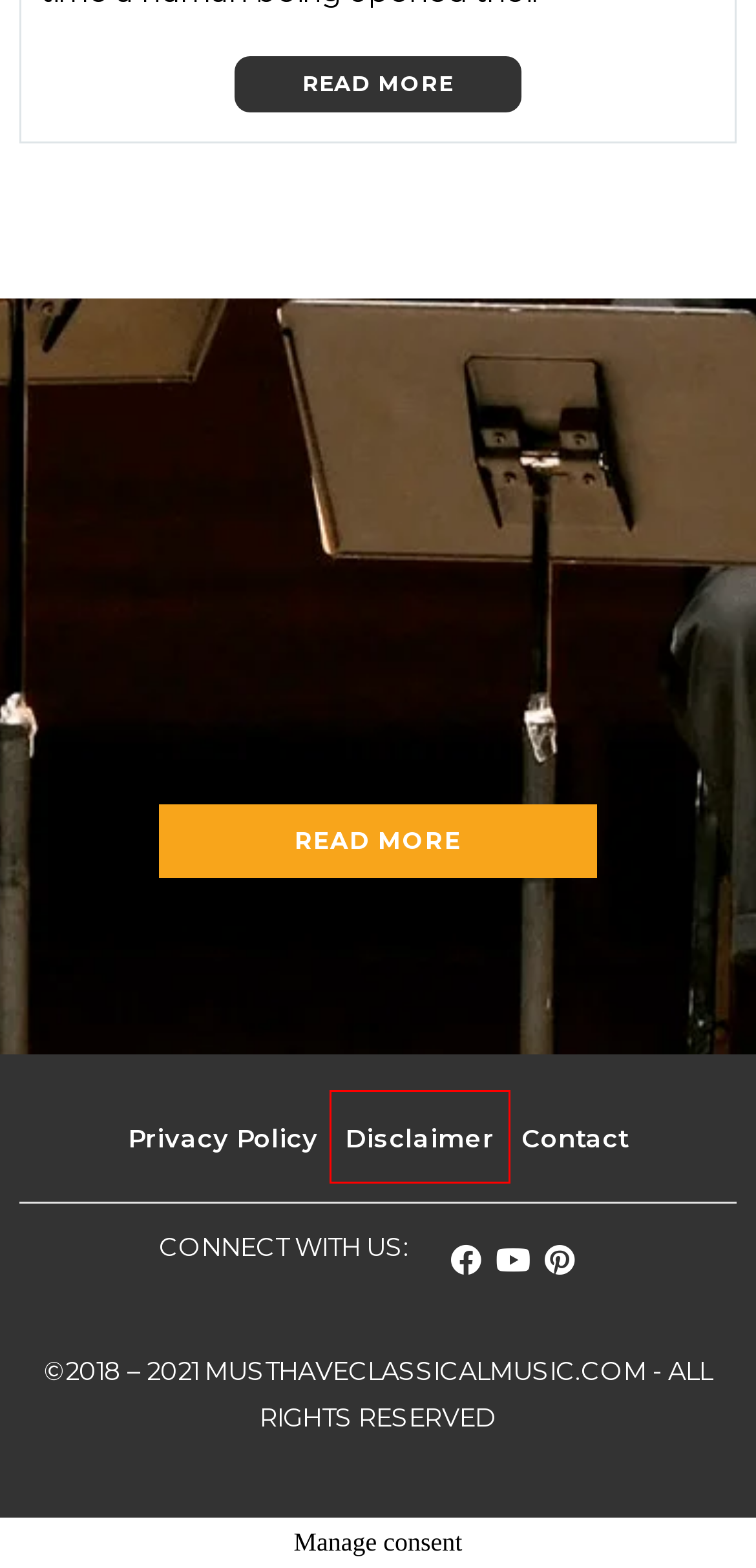You have a screenshot of a webpage with a red rectangle bounding box around an element. Identify the best matching webpage description for the new page that appears after clicking the element in the bounding box. The descriptions are:
A. Disclaimer - MustHaveClassicalMusic.com
B. A Guide To Candlelight Concerts — Are They Worth It?
C. Discovering the World of Classical Music Genres
D. Bridgerton Classical Music: What’s All the Hype About?
E. Beginners Guide To Opera - MustHaveClassicalMusic.com
F. Classical Music Archives - MustHaveClassicalMusic.com
G. Privacy Policy - MustHaveClassicalMusic.com
H. Contact - MustHaveClassicalMusic.com

A